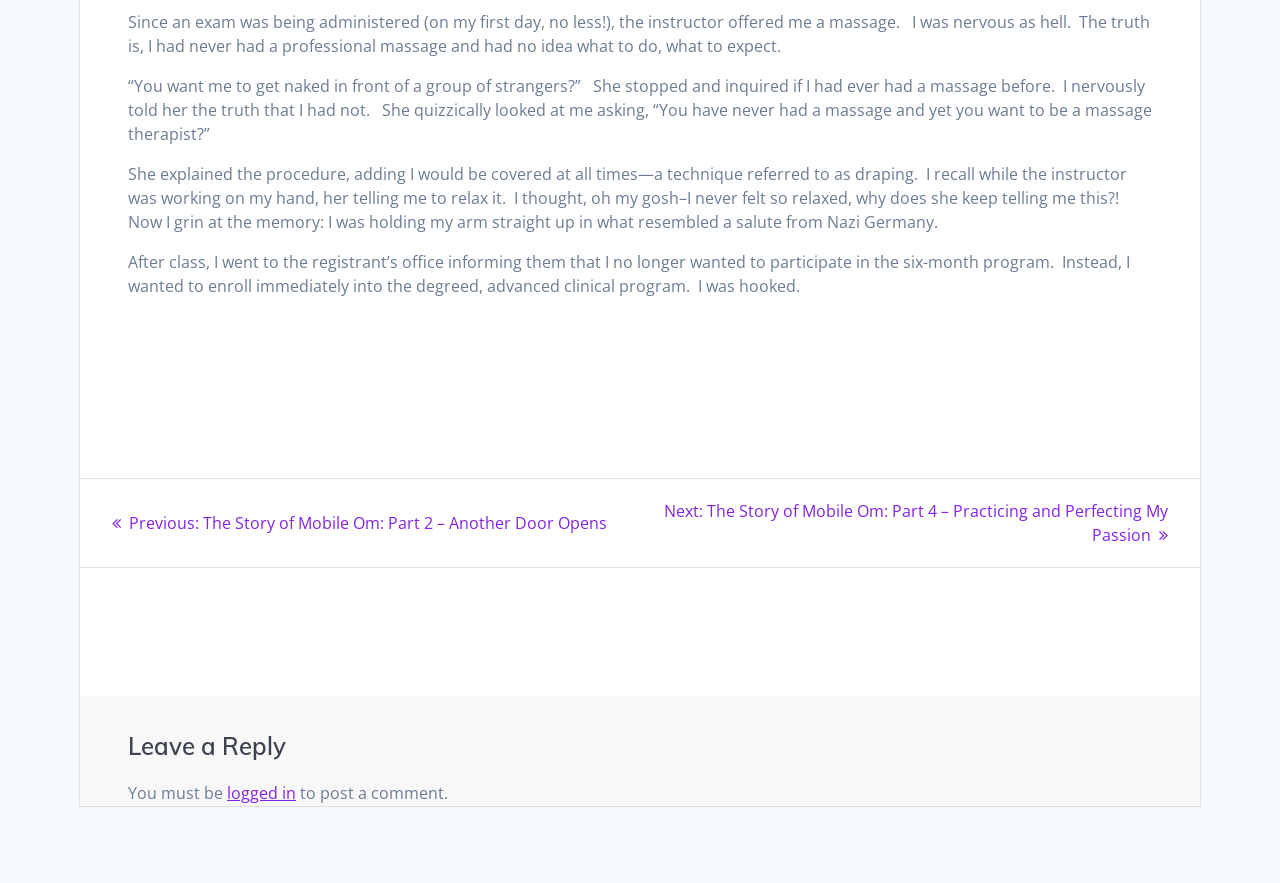Respond to the question below with a single word or phrase:
What is the purpose of draping in a massage?

To keep covered